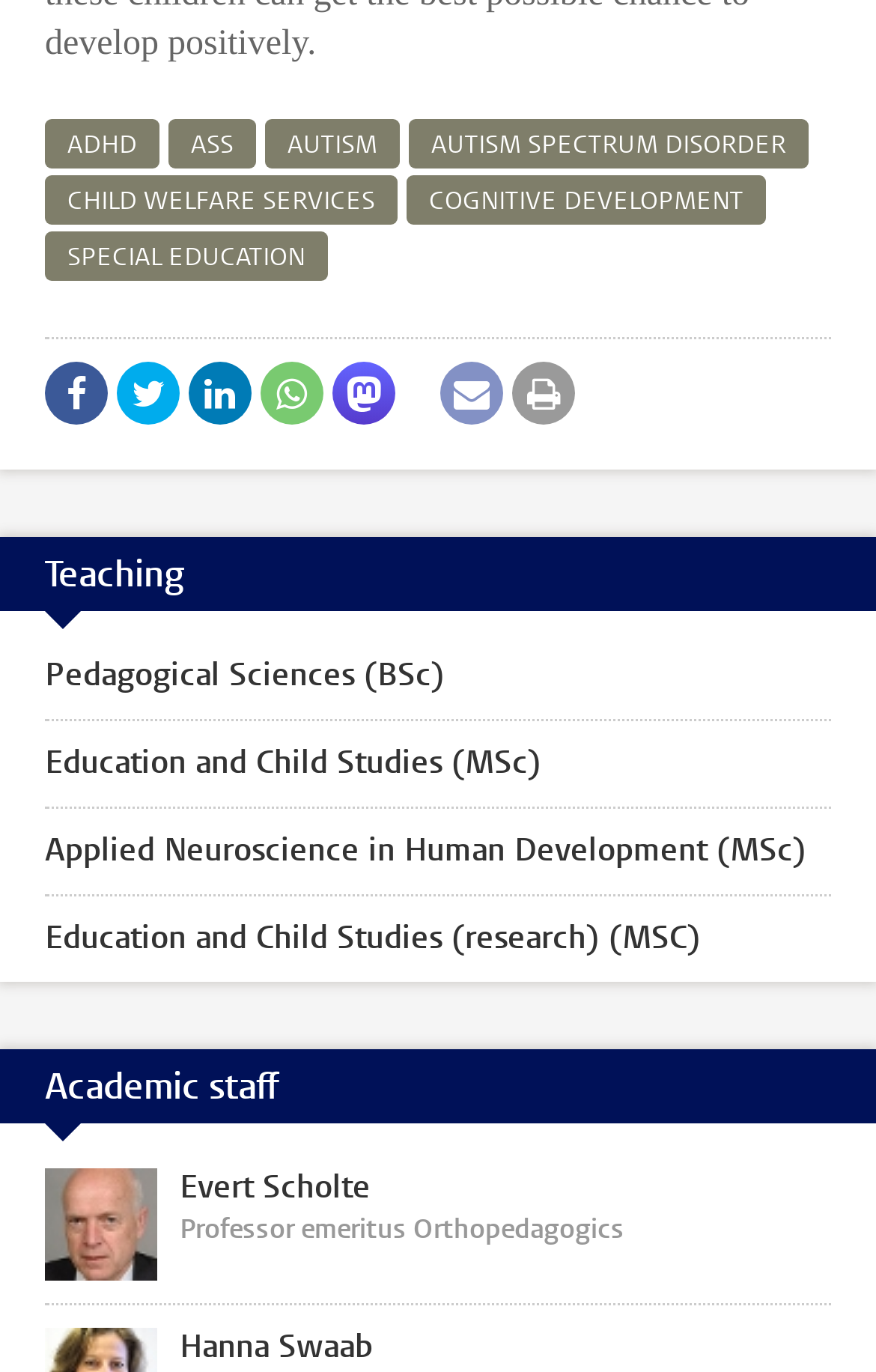Refer to the screenshot and answer the following question in detail:
What is the first link on the webpage?

The first link on the webpage is 'ADHD' which is located at the top left corner of the webpage with a bounding box of [0.051, 0.087, 0.182, 0.123].